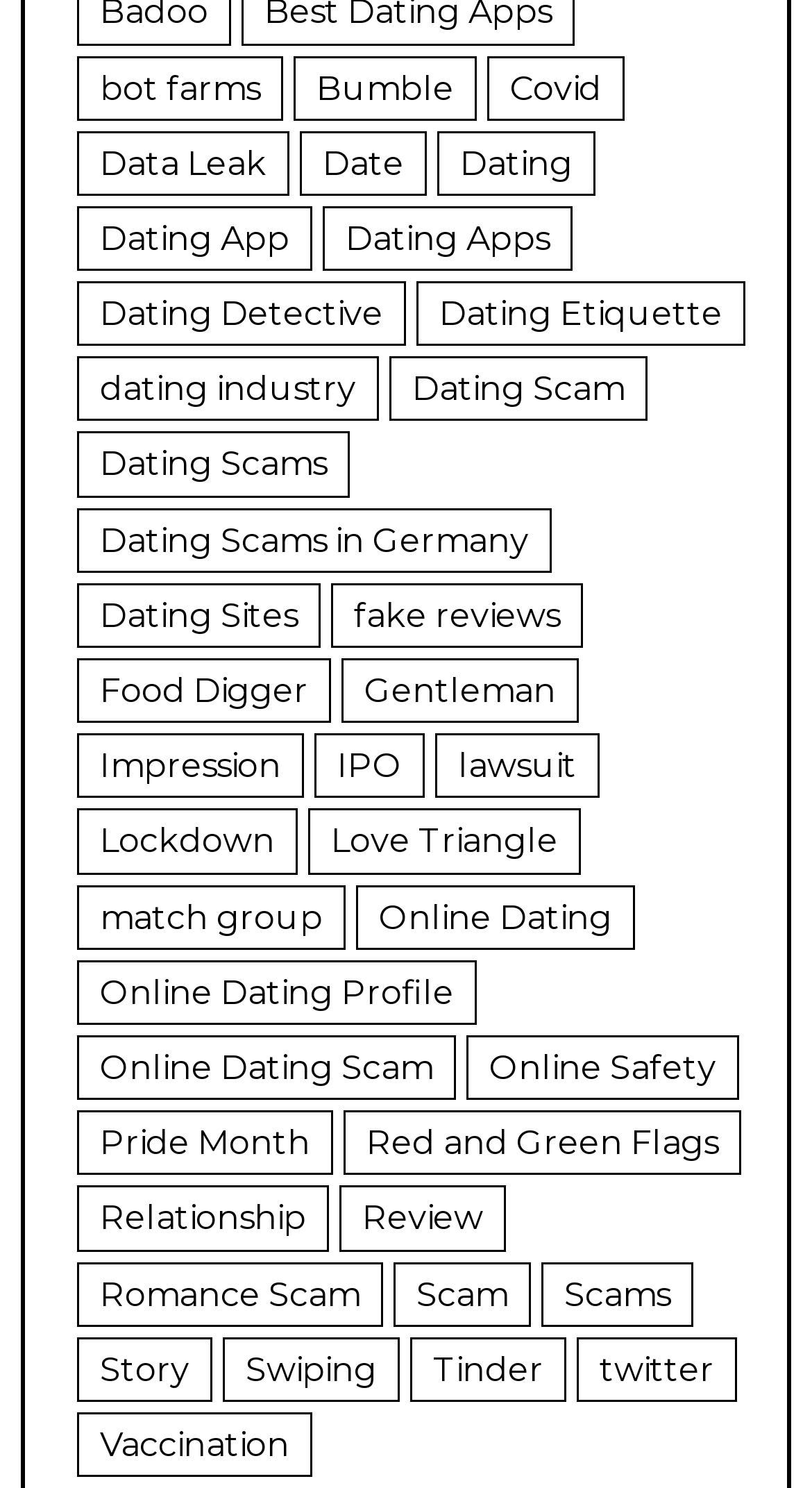How many items are related to scams?
Please give a detailed and elaborate explanation in response to the question.

By counting the number of items related to scams, I found that the links 'Scam (31 items)' and 'Scams (1 item)' have a total of 32 items, and the link 'Dating Scam (2 items)' has 2 items, making a total of 34 items related to scams.